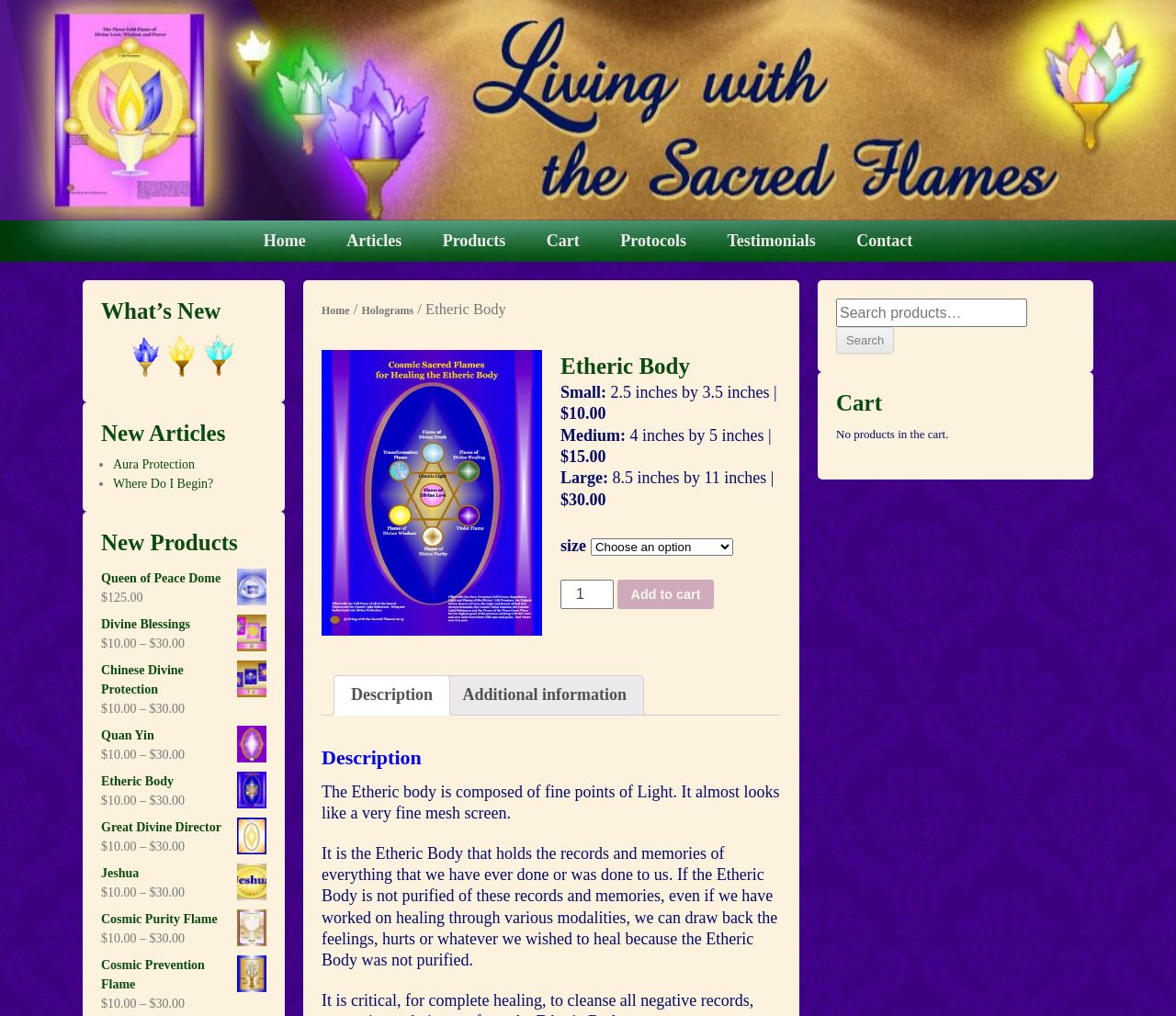What is the minimum quantity of the product that can be added to the cart?
Use the screenshot to answer the question with a single word or phrase.

1